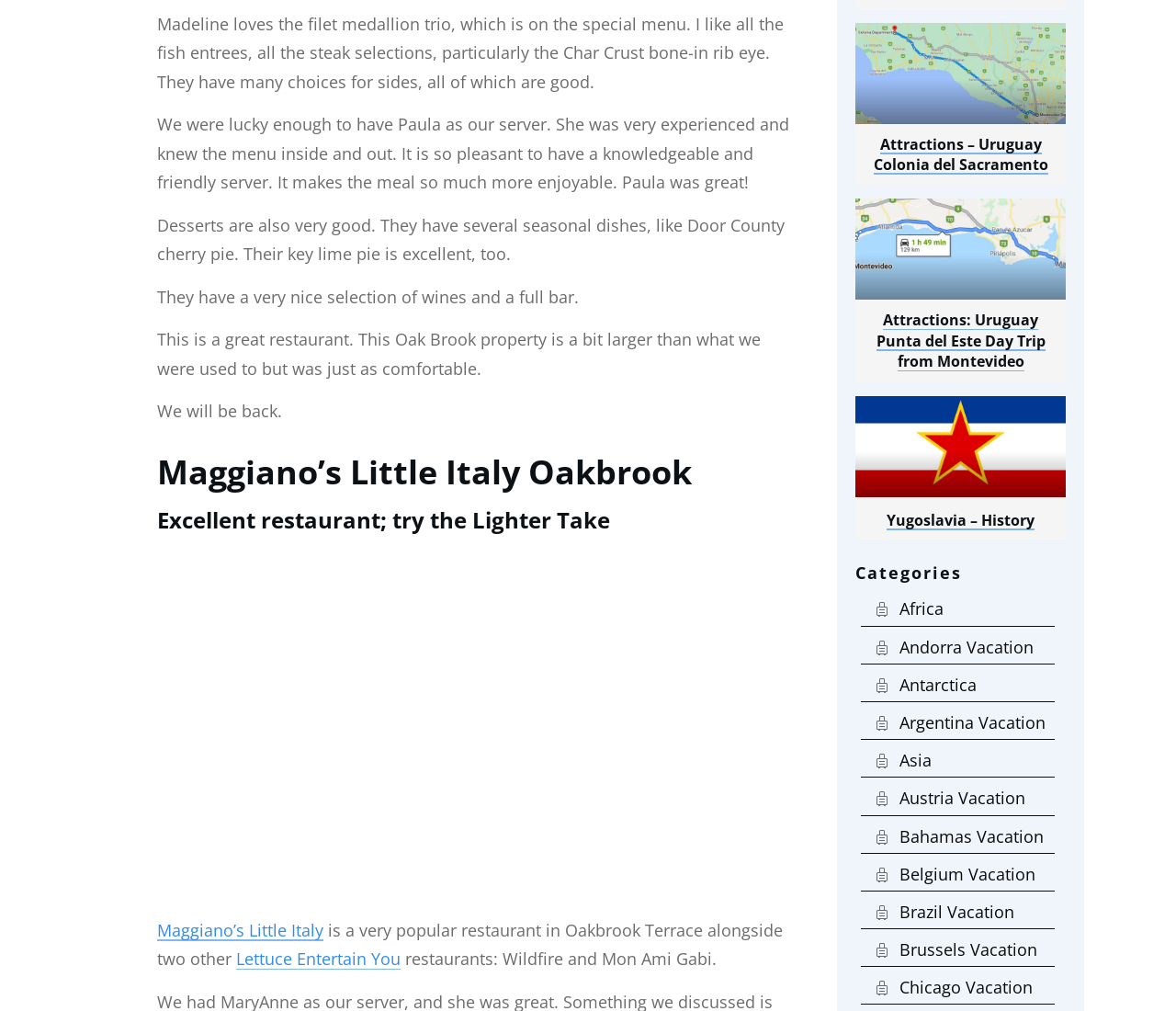What is the name of the server mentioned in the review?
Please respond to the question with a detailed and informative answer.

The name of the server mentioned in the review can be found in the text 'We were lucky enough to have Paula as our server'.